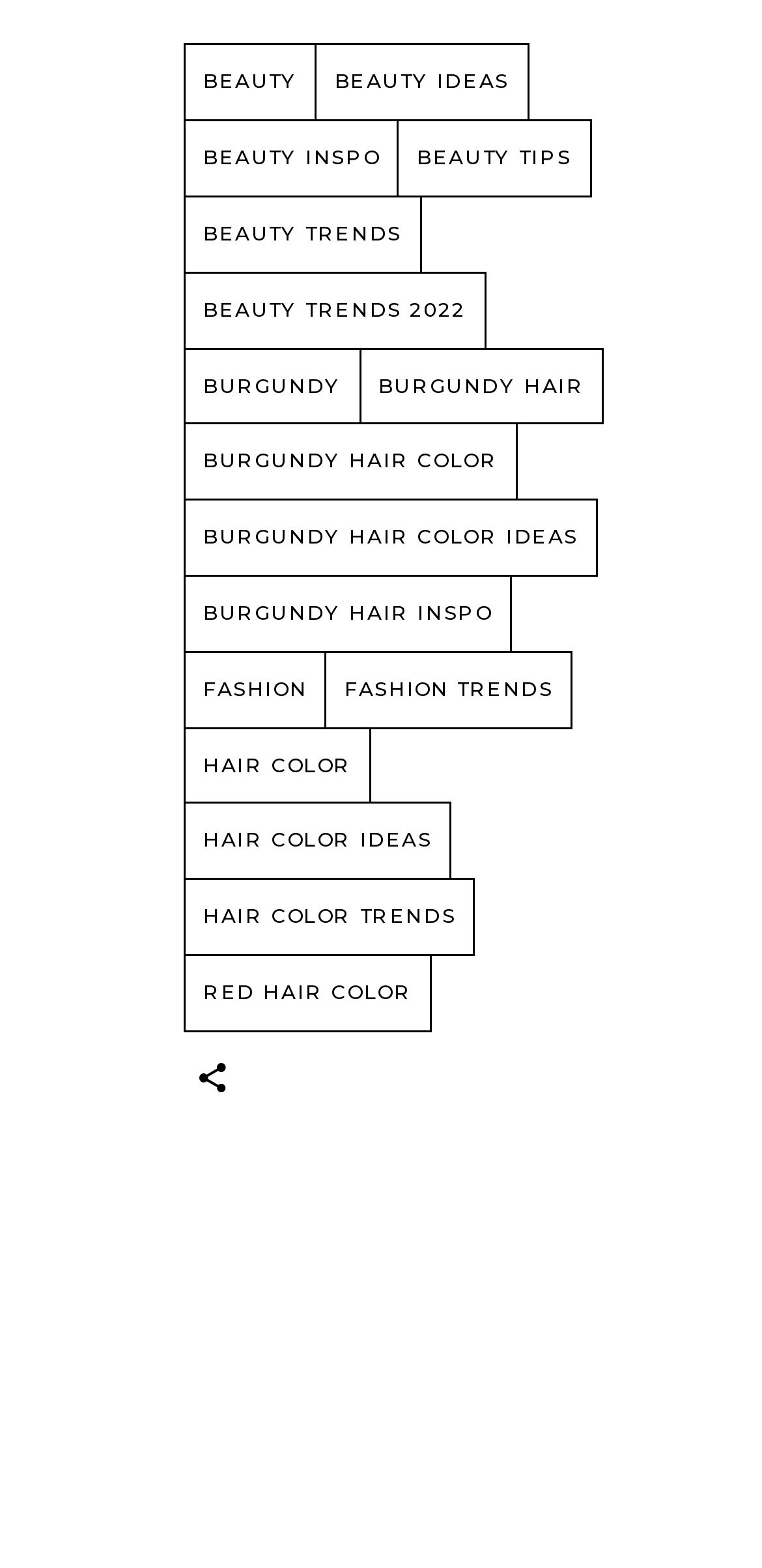Are there any icons on the webpage? From the image, respond with a single word or brief phrase.

Yes